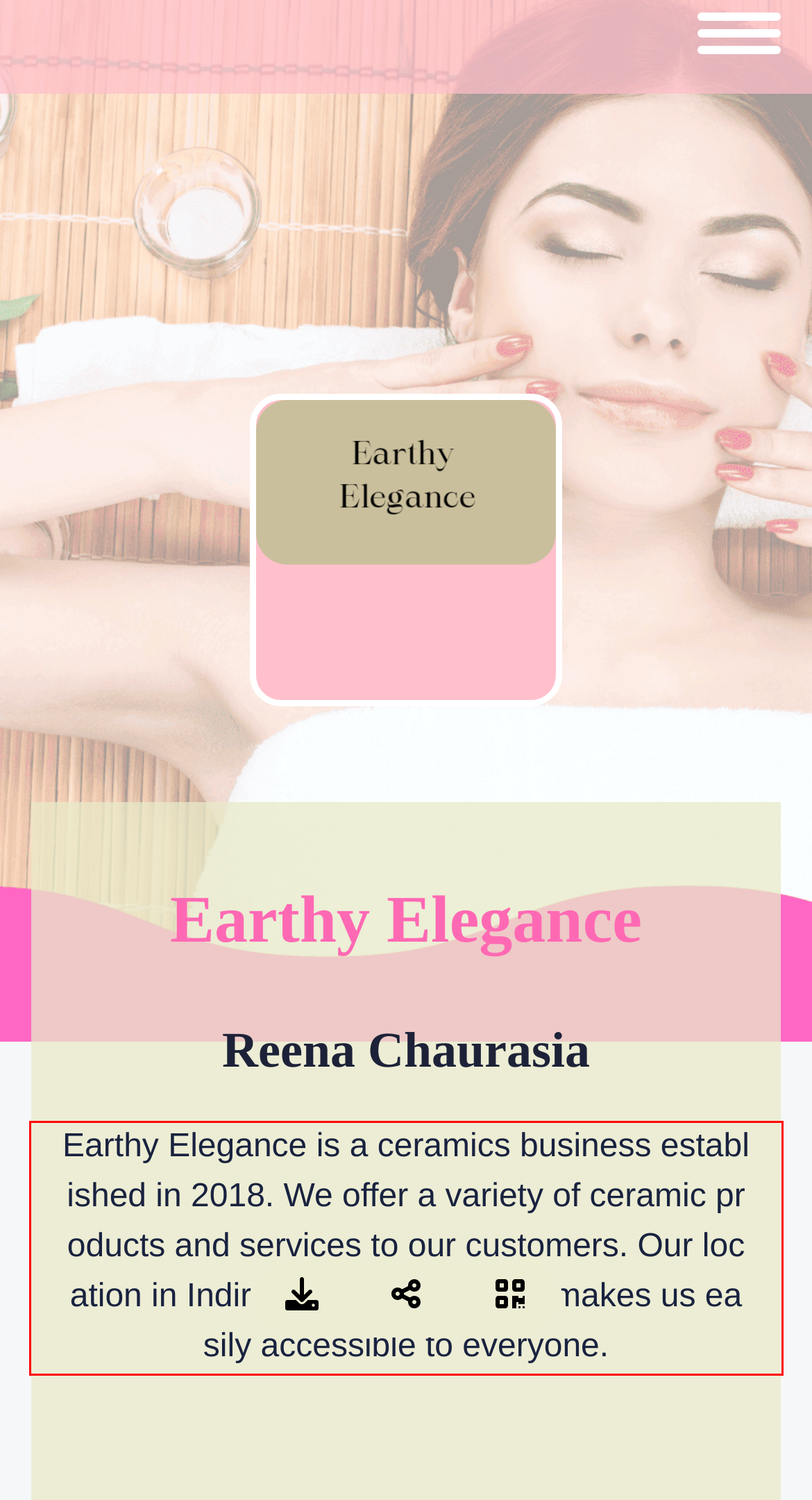Inspect the webpage screenshot that has a red bounding box and use OCR technology to read and display the text inside the red bounding box.

Earthy Elegance is a ceramics business established in 2018. We offer a variety of ceramic products and services to our customers. Our location in Indirapuram, Ghaziabad makes us easily accessible to everyone.